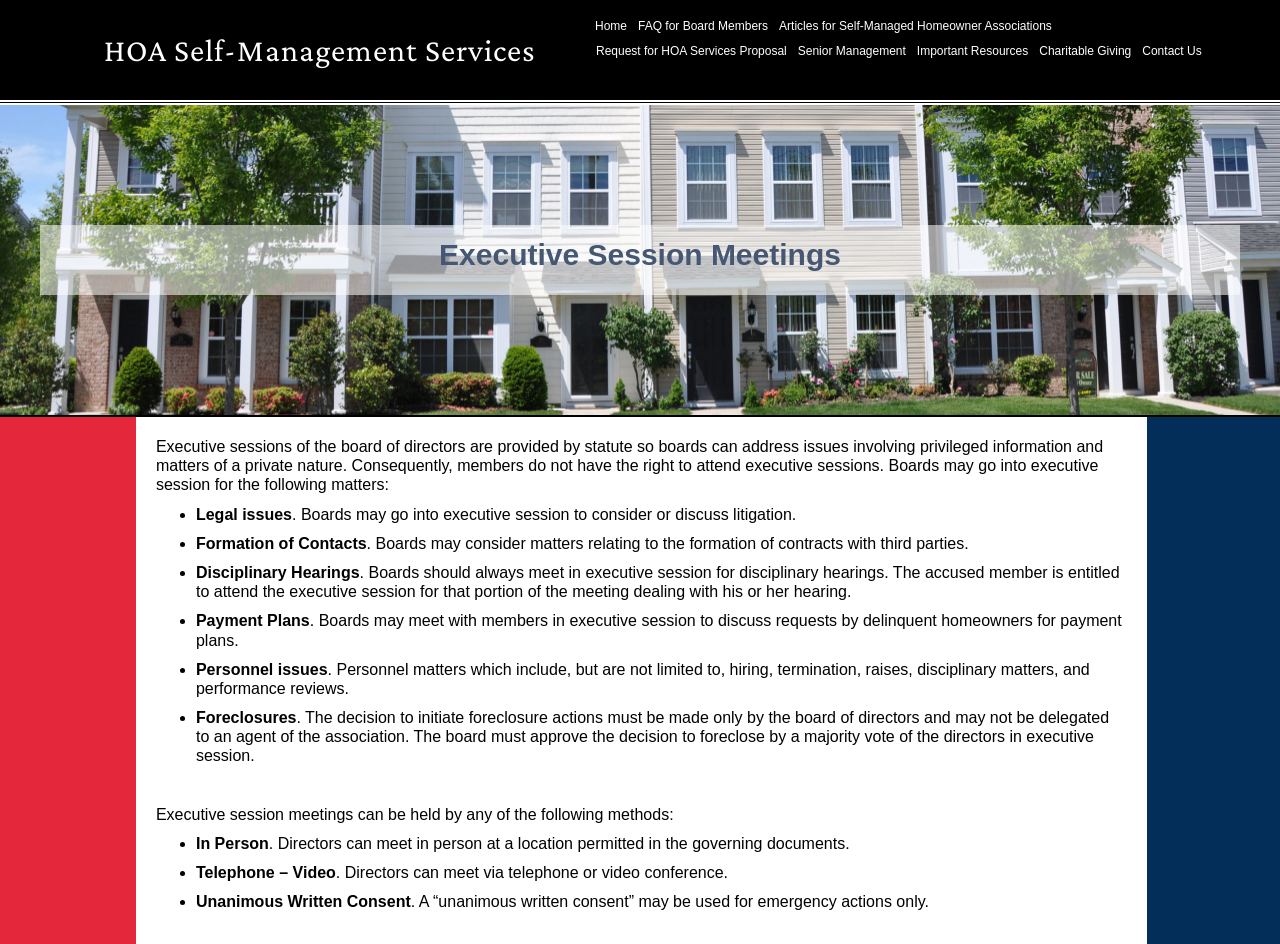Please answer the following query using a single word or phrase: 
What is the requirement for initiating foreclosure actions?

Majority vote of directors